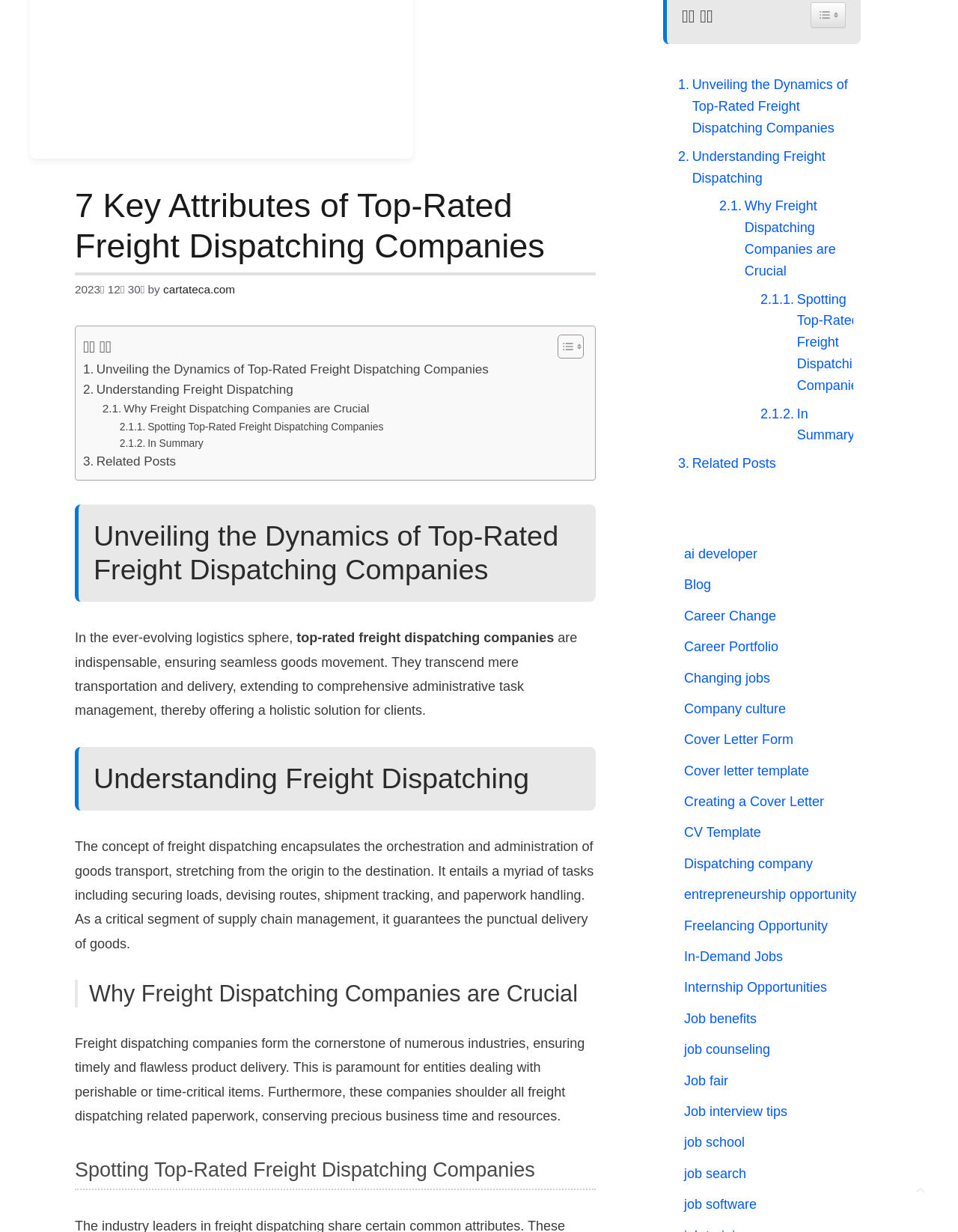Based on the element description Cover Letter Form, identify the bounding box coordinates for the UI element. The coordinates should be in the format (top-left x, top-left y, bottom-right x, bottom-right y) and within the 0 to 1 range.

[0.714, 0.594, 0.828, 0.606]